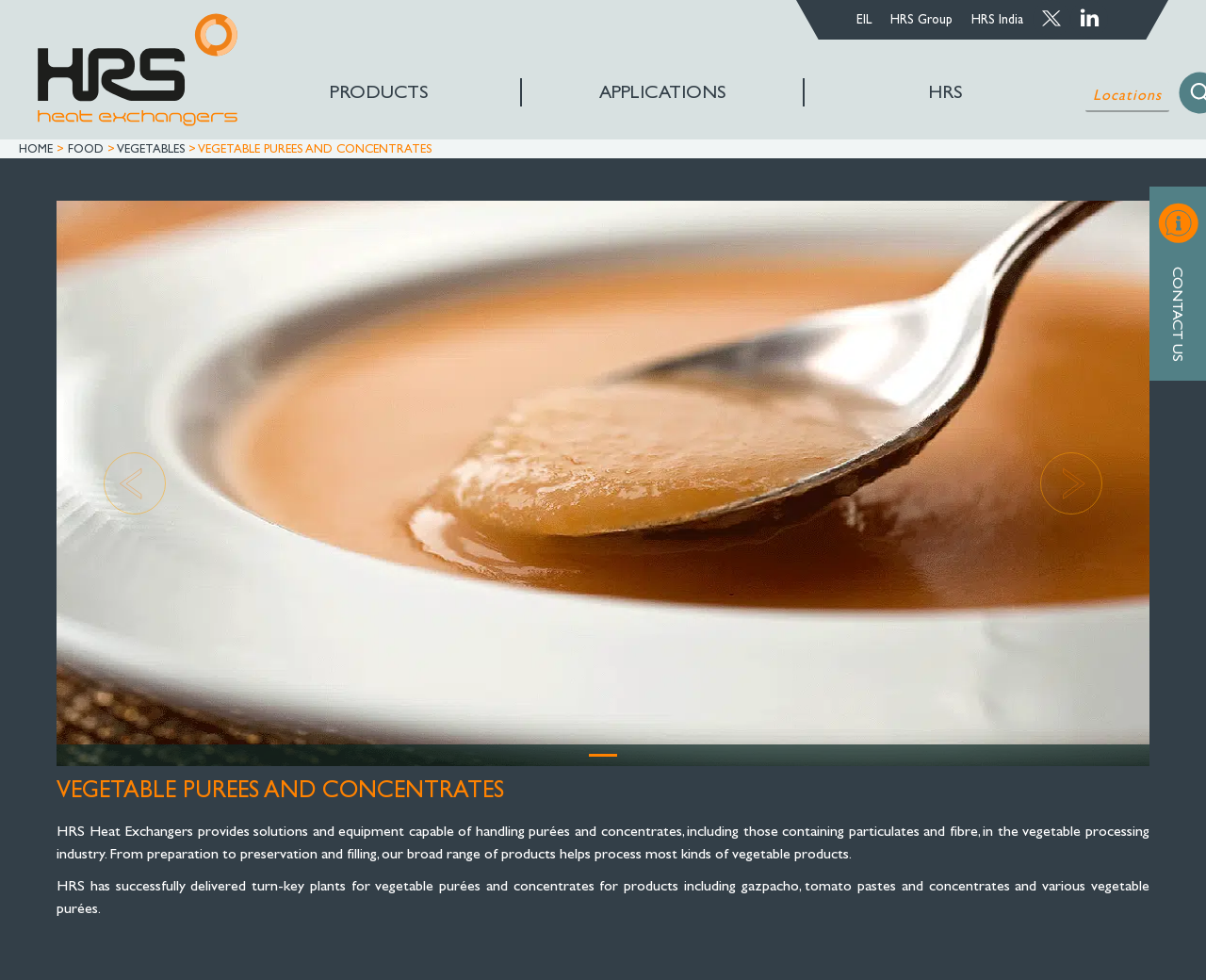Answer the following inquiry with a single word or phrase:
What is the purpose of the equipment provided by HRS Heat Exchangers?

Processing vegetable purees and concentrates